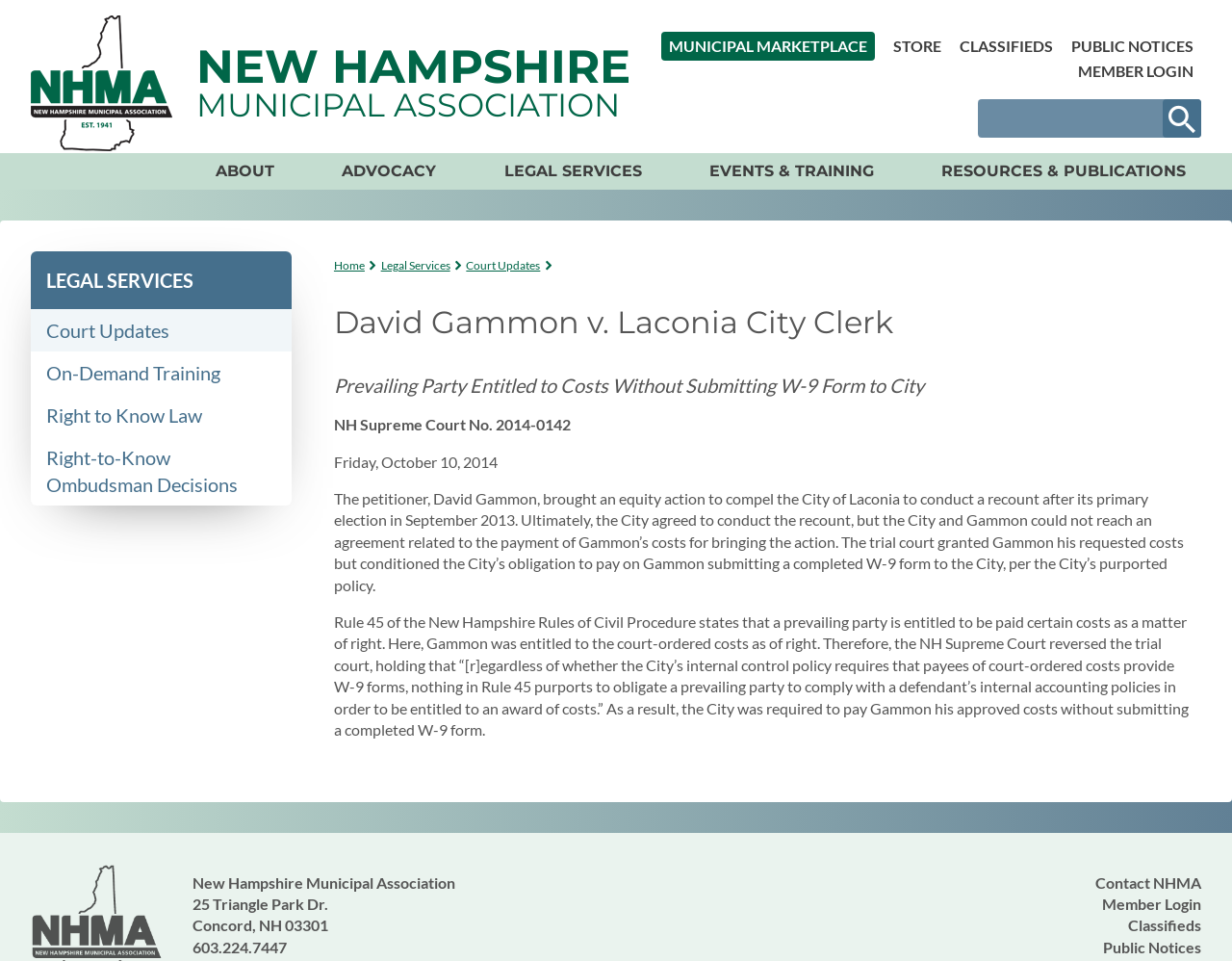Please predict the bounding box coordinates (top-left x, top-left y, bottom-right x, bottom-right y) for the UI element in the screenshot that fits the description: expand

[0.963, 0.394, 0.985, 0.423]